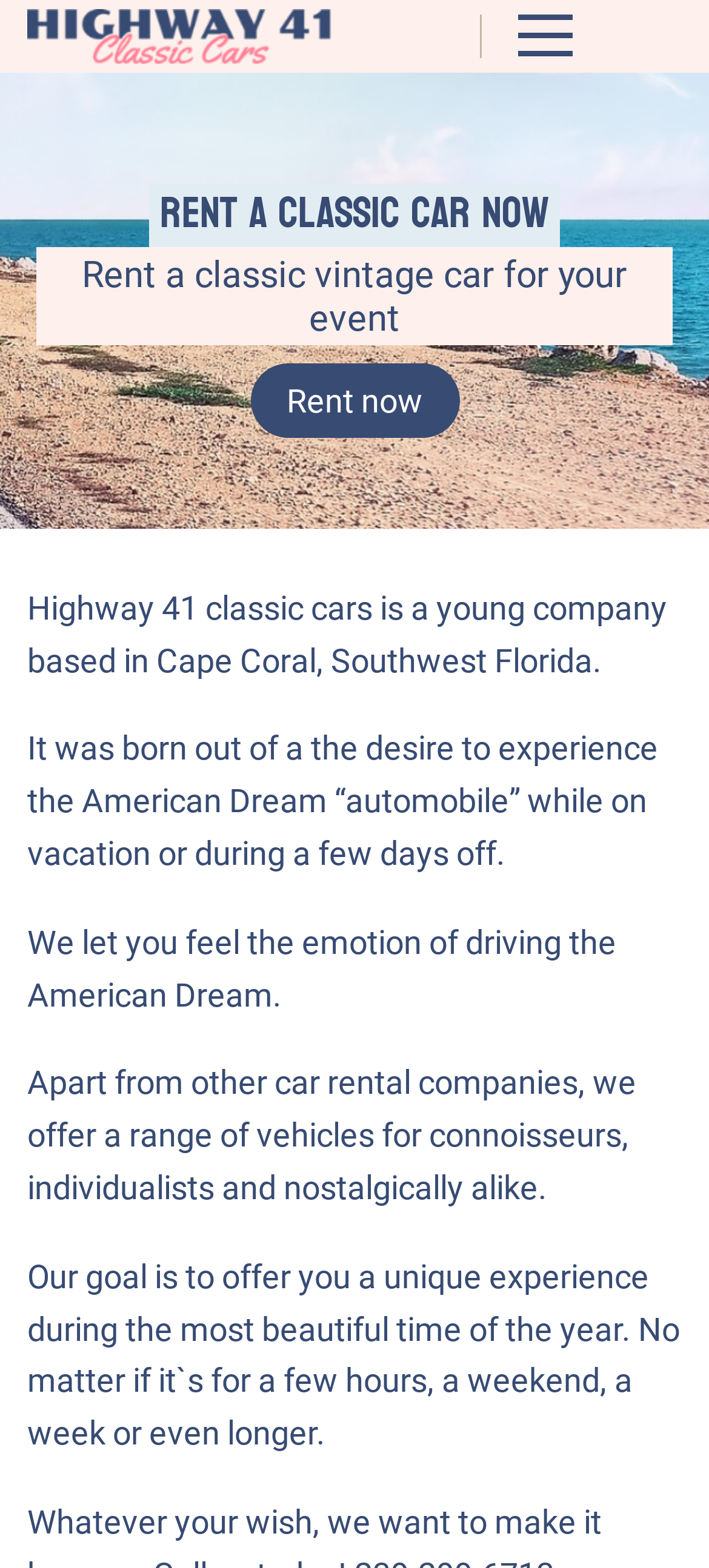What is the purpose of the company?
Please provide a detailed and comprehensive answer to the question.

The company's purpose is implied in the text 'It was born out of a desire to experience the American Dream “automobile” while on vacation or during a few days off.' This suggests that the company's purpose is to allow people to experience the thrill of driving classic American cars, which is a part of the American Dream.